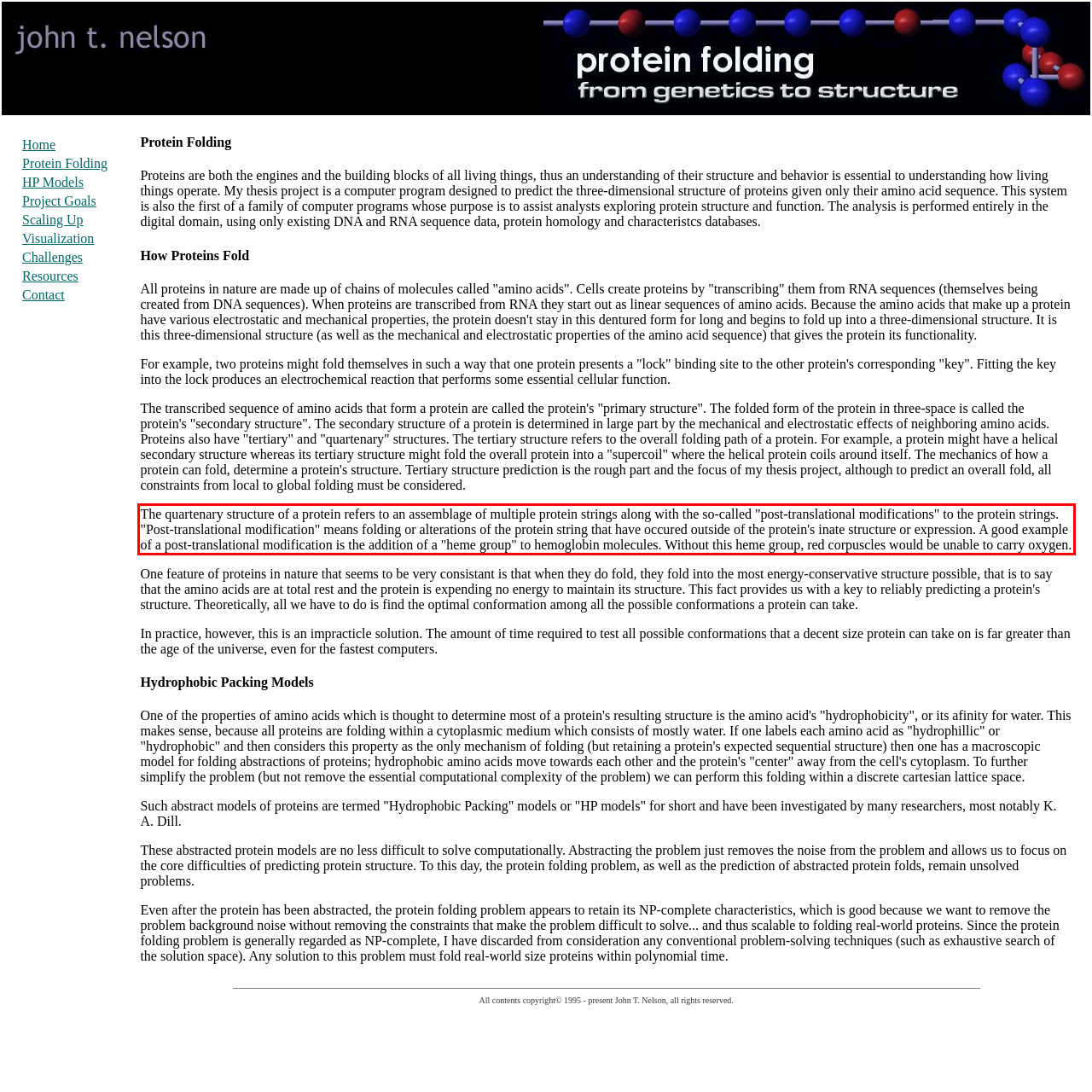Analyze the screenshot of the webpage that features a red bounding box and recognize the text content enclosed within this red bounding box.

The quartenary structure of a protein refers to an assemblage of multiple protein strings along with the so-called "post-translational modifications" to the protein strings. "Post-translational modification" means folding or alterations of the protein string that have occured outside of the protein's inate structure or expression. A good example of a post-translational modification is the addition of a "heme group" to hemoglobin molecules. Without this heme group, red corpuscles would be unable to carry oxygen.